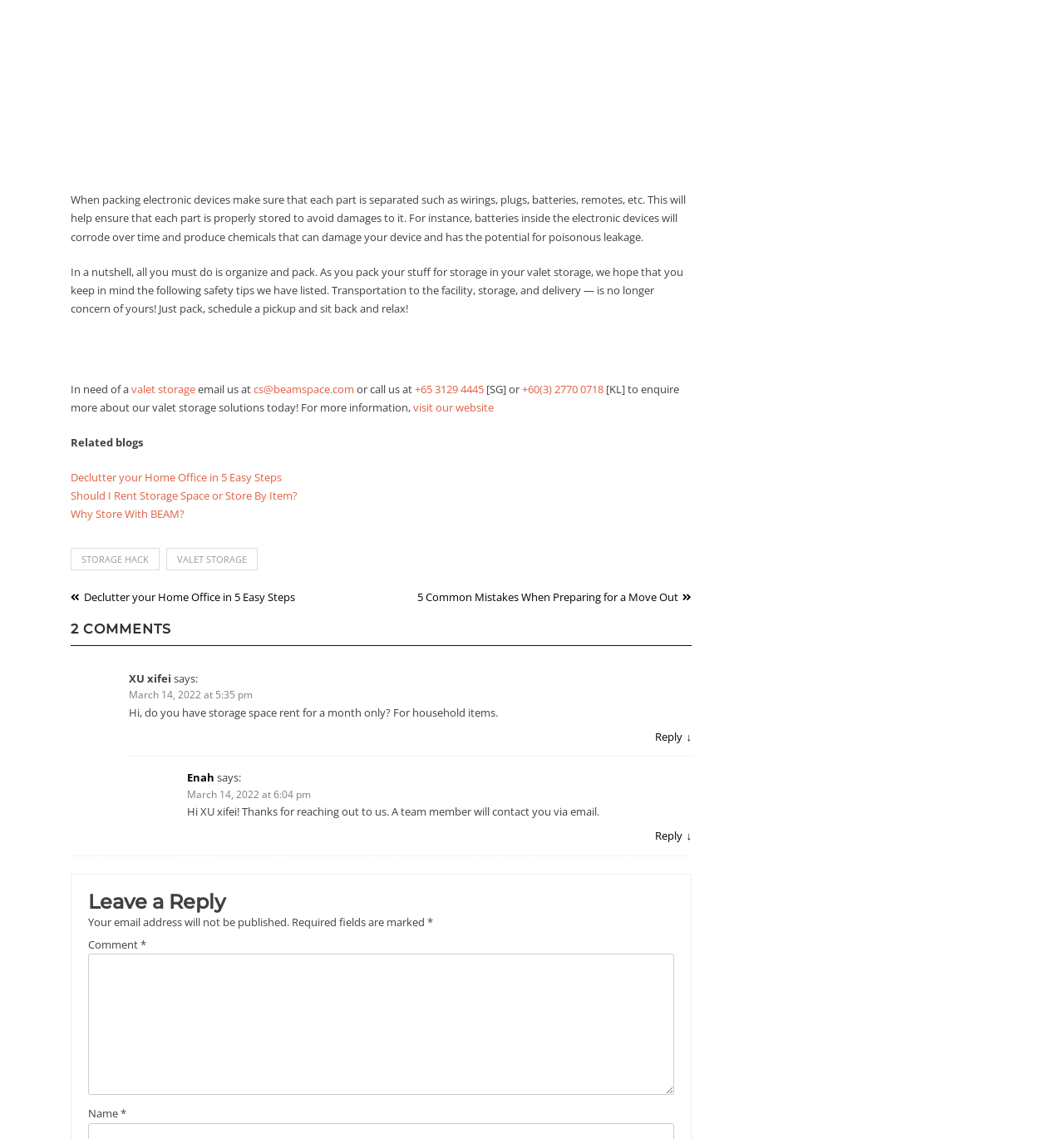Indicate the bounding box coordinates of the element that needs to be clicked to satisfy the following instruction: "Reply to XU xifei's comment". The coordinates should be four float numbers between 0 and 1, i.e., [left, top, right, bottom].

[0.615, 0.64, 0.65, 0.653]